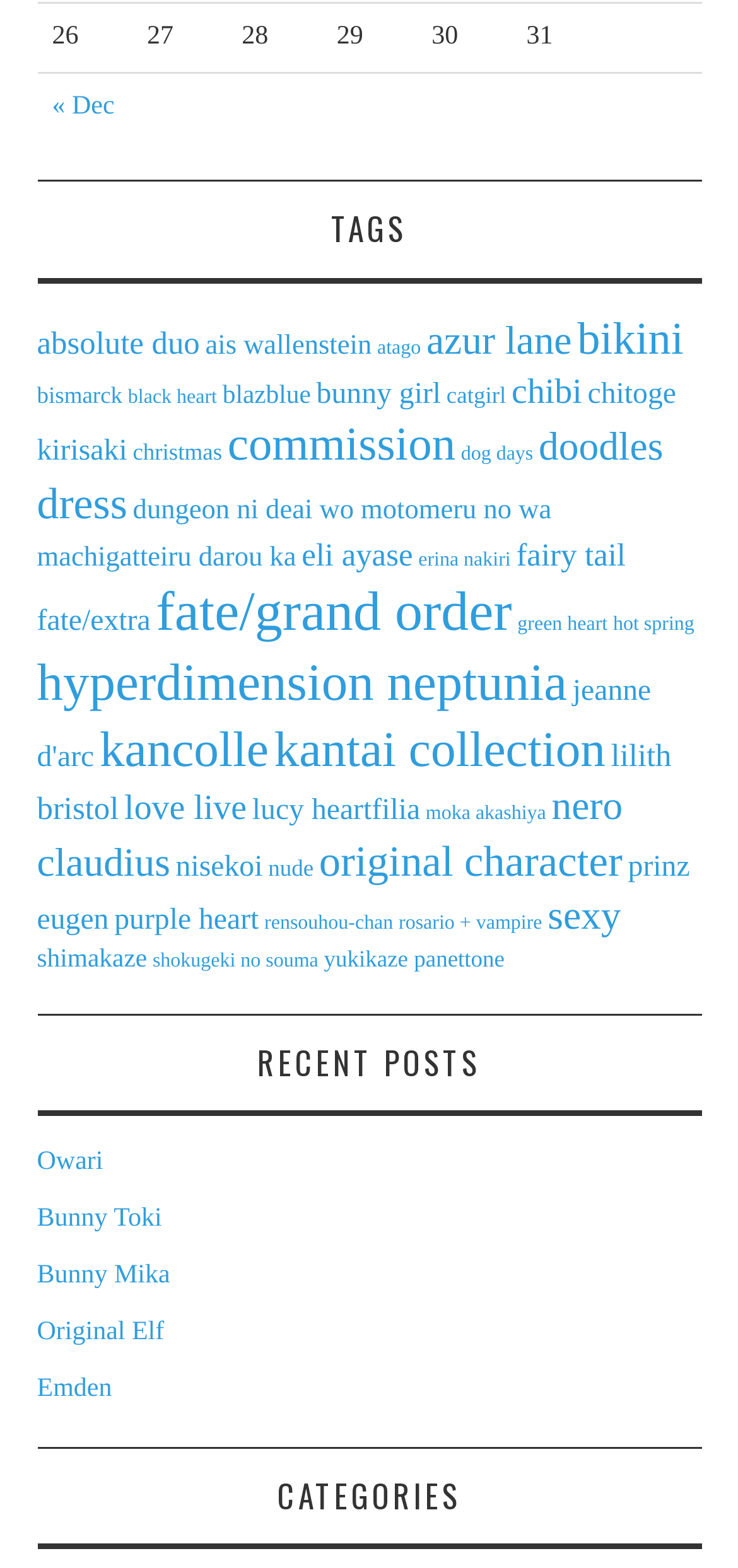Indicate the bounding box coordinates of the element that needs to be clicked to satisfy the following instruction: "View 'absolute duo' items". The coordinates should be four float numbers between 0 and 1, i.e., [left, top, right, bottom].

[0.05, 0.207, 0.271, 0.23]